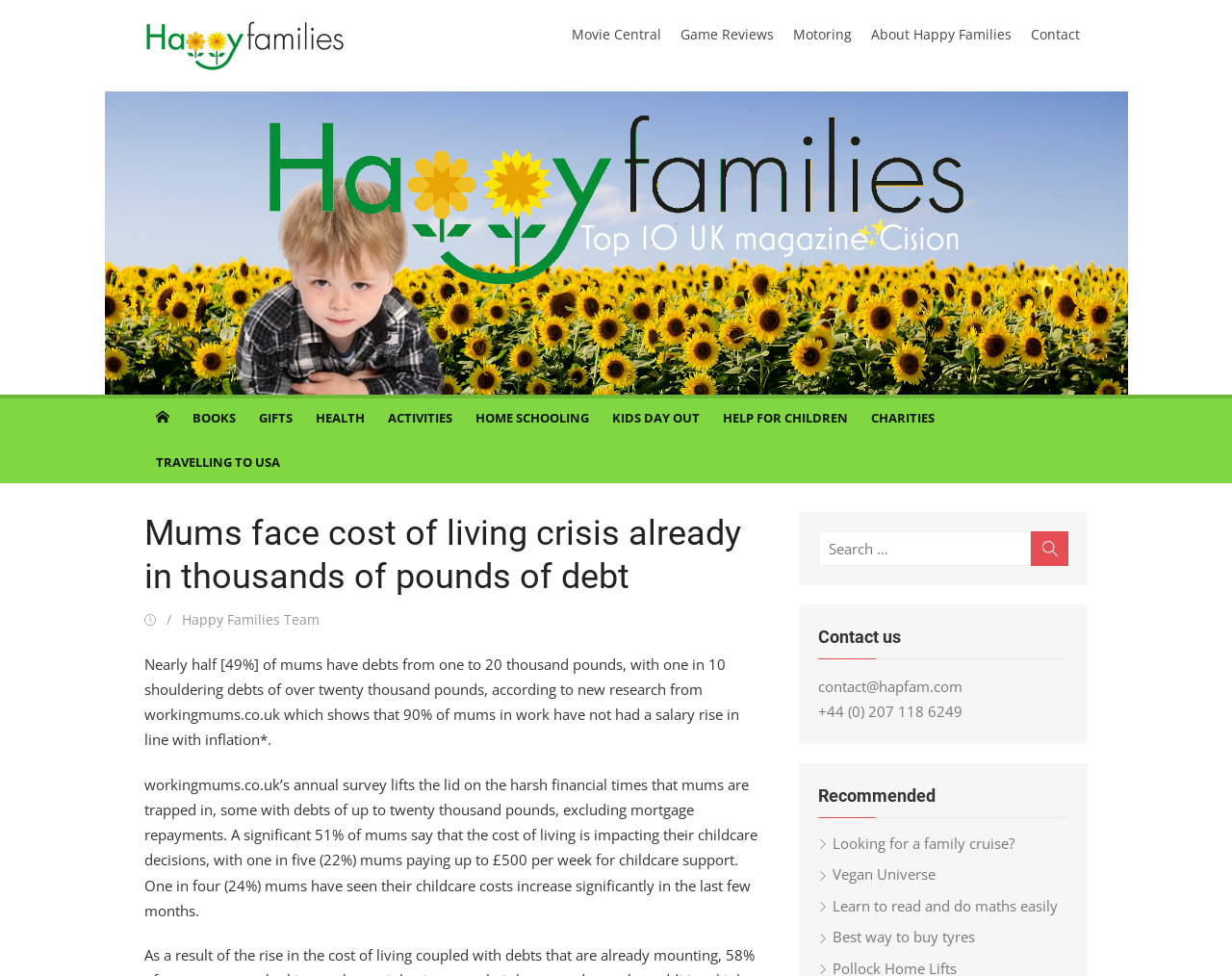What is the main heading of this webpage? Please extract and provide it.

Mums face cost of living crisis already in thousands of pounds of debt